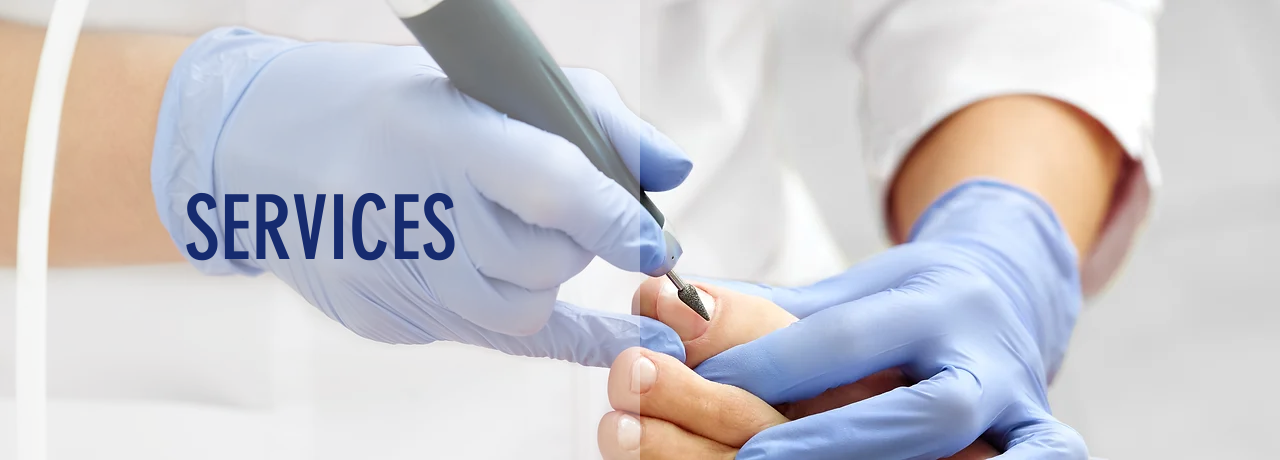Create an extensive caption that includes all significant details of the image.

The image features a close-up view of a professional foot and ankle care service being provided. A medical practitioner, wearing blue surgical gloves, is using a specialized tool to attend to a patient's foot, focusing on the toenail area. The patient's hand, also covered in a blue glove, is positioned just beneath the tool, highlighting the attentive care being given. Overlaid on the image is the word "SERVICES" in bold, emphasizing the range of podiatric services offered. This visual representation underscores the professionalism and expertise associated with adult and pediatric foot care.